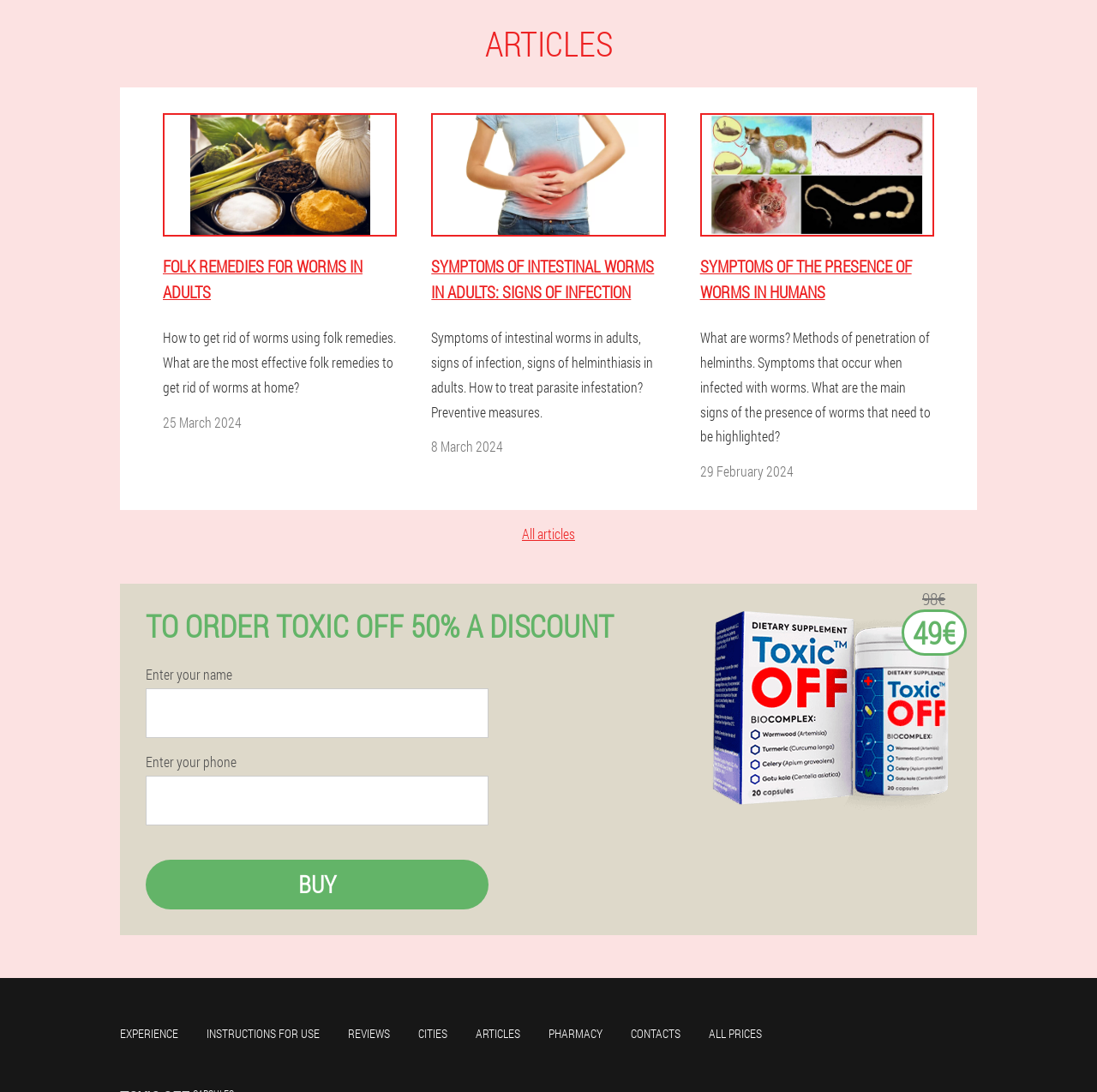How many articles are listed on this webpage?
Answer with a single word or short phrase according to what you see in the image.

3